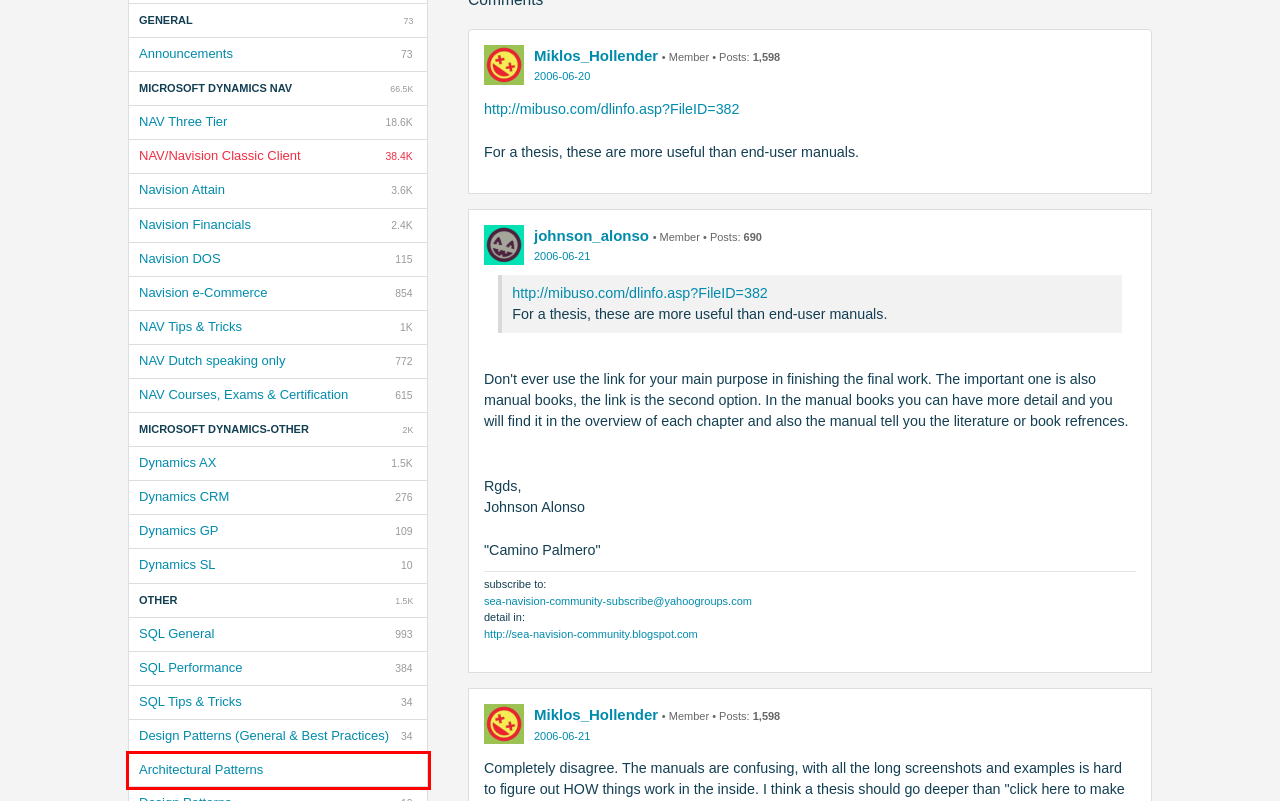Review the screenshot of a webpage that includes a red bounding box. Choose the webpage description that best matches the new webpage displayed after clicking the element within the bounding box. Here are the candidates:
A. Dynamics SL — mibuso.com
B. Architectural Patterns — mibuso.com
C. Navision Attain — mibuso.com
D. NAV Tips & Tricks — mibuso.com
E. Navision e-Commerce — mibuso.com
F. Dynamics GP — mibuso.com
G. NAV Courses, Exams & Certification — mibuso.com
H. NAV Three Tier — mibuso.com

B